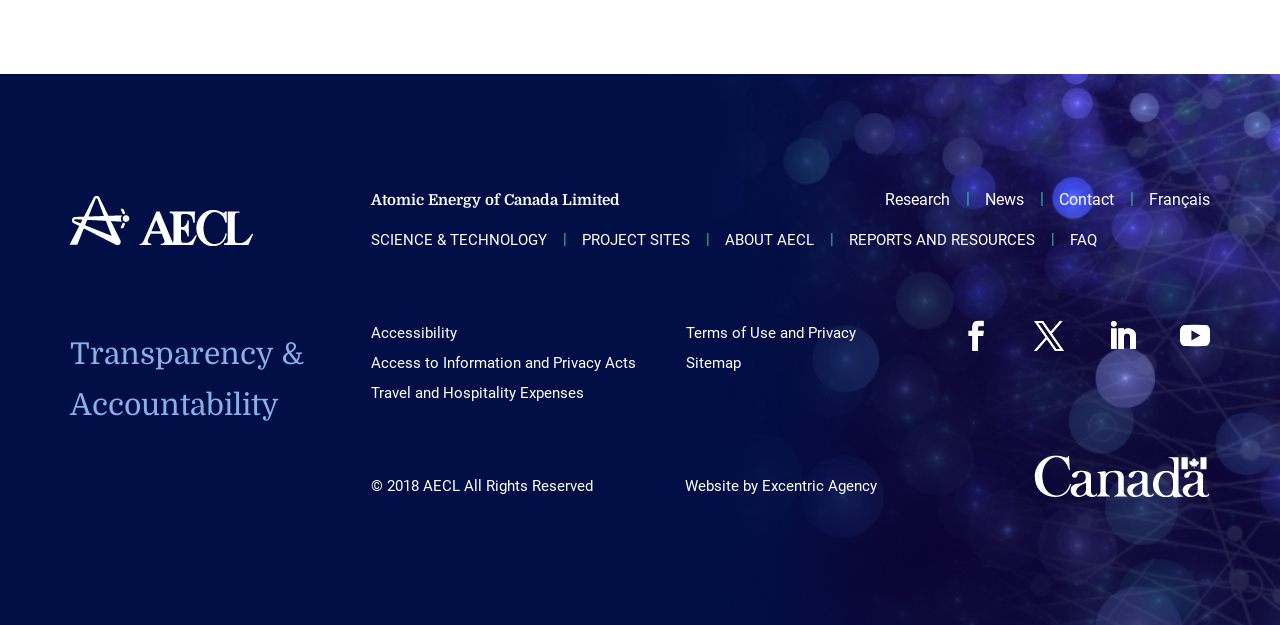How many links are there in the footer section?
Refer to the image and give a detailed answer to the query.

I counted the number of links in the footer section, which are 'Research', 'News', 'Contact', 'Français', 'SCIENCE & TECHNOLOGY', 'PROJECT SITES', 'ABOUT AECL', 'REPORTS AND RESOURCES', 'FAQ', 'Accessibility', 'Access to Information and Privacy Acts', 'Travel and Hospitality Expenses', 'Terms of Use and Privacy', 'Sitemap', 'Facebook', 'Twitter', 'Linkedin', and 'YouTube', so there are 15 links in total.